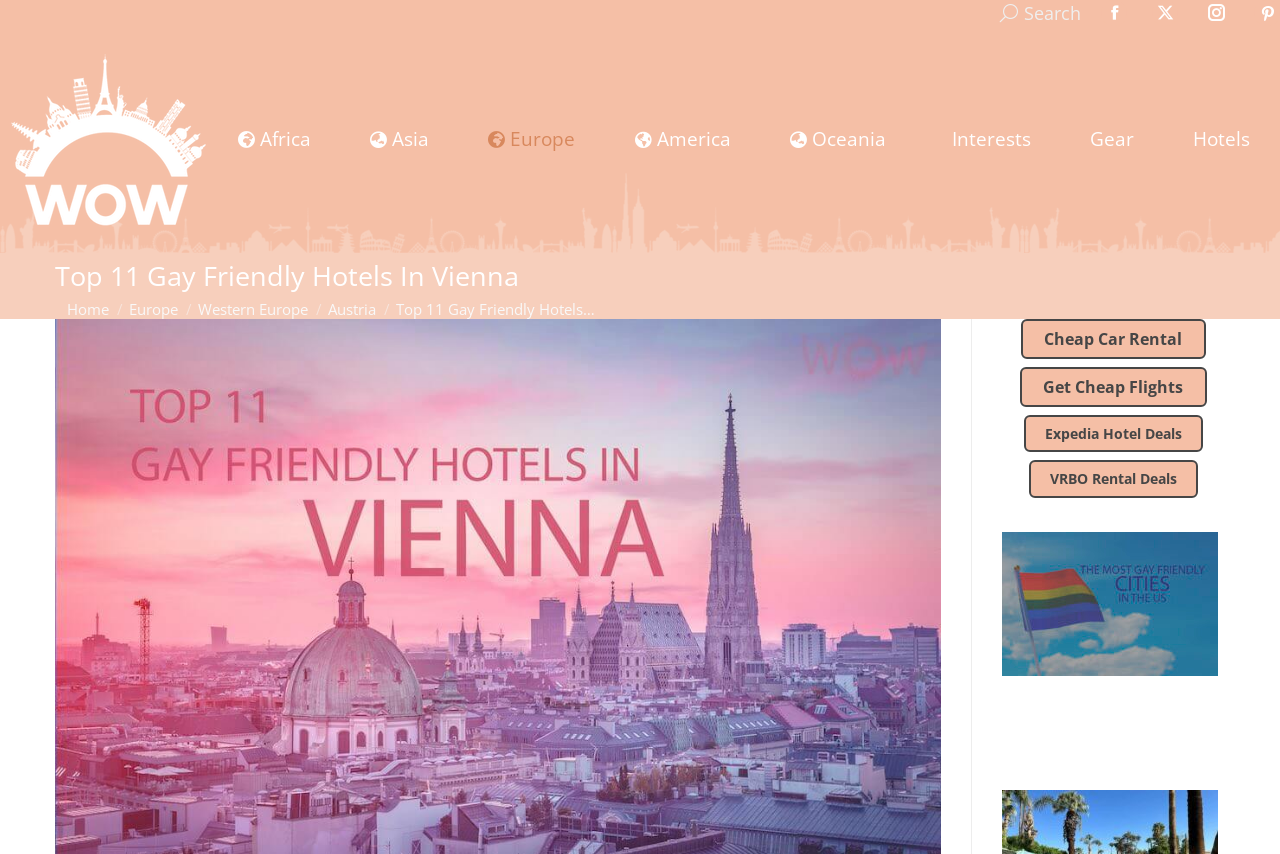How many social media links are present?
Please give a detailed and elaborate explanation in response to the question.

There are three social media links present at the top right corner of the webpage, which are Facebook, X, and Instagram.